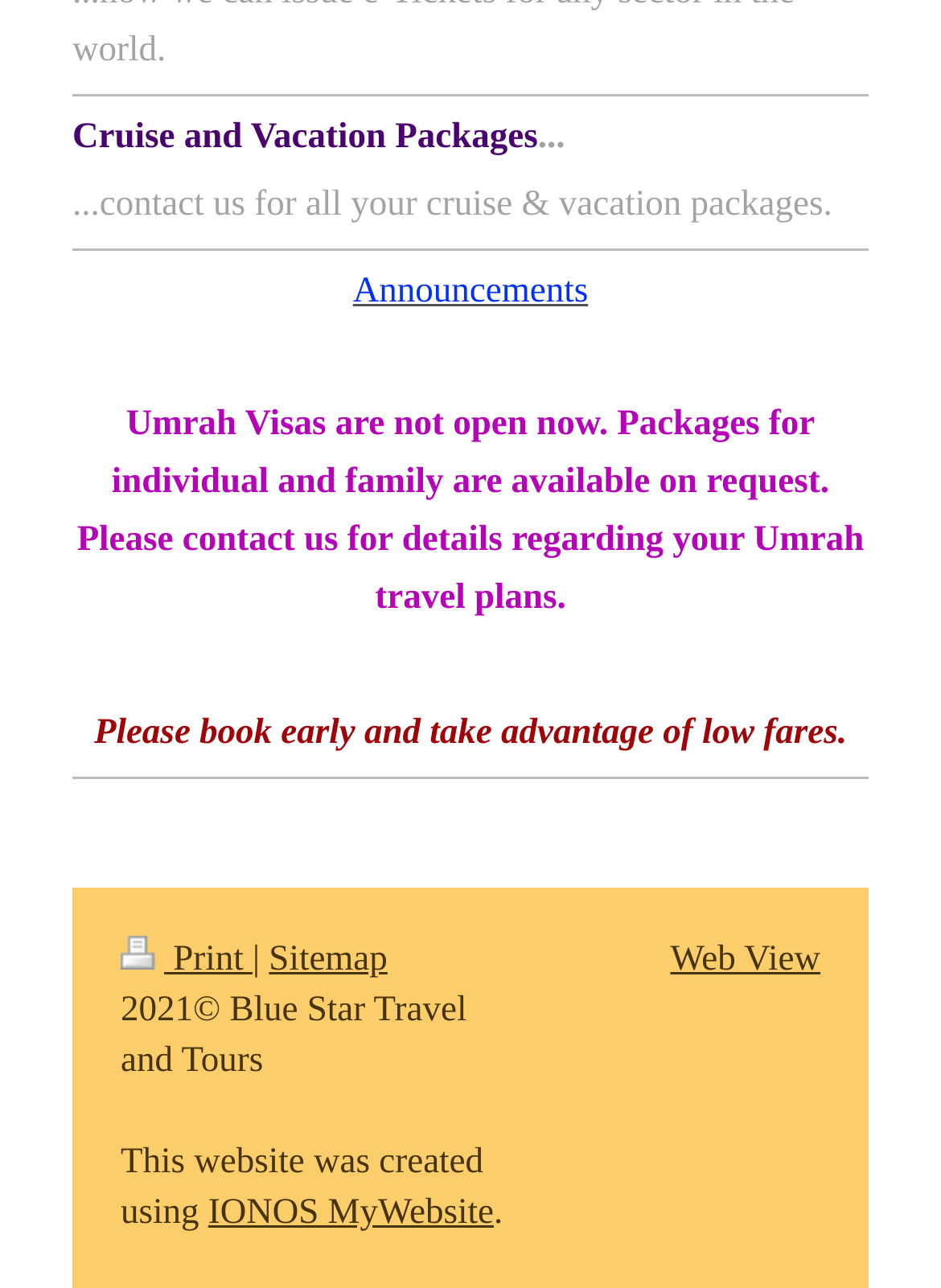Find the UI element described as: "Web View" and predict its bounding box coordinates. Ensure the coordinates are four float numbers between 0 and 1, [left, top, right, bottom].

[0.712, 0.73, 0.872, 0.76]